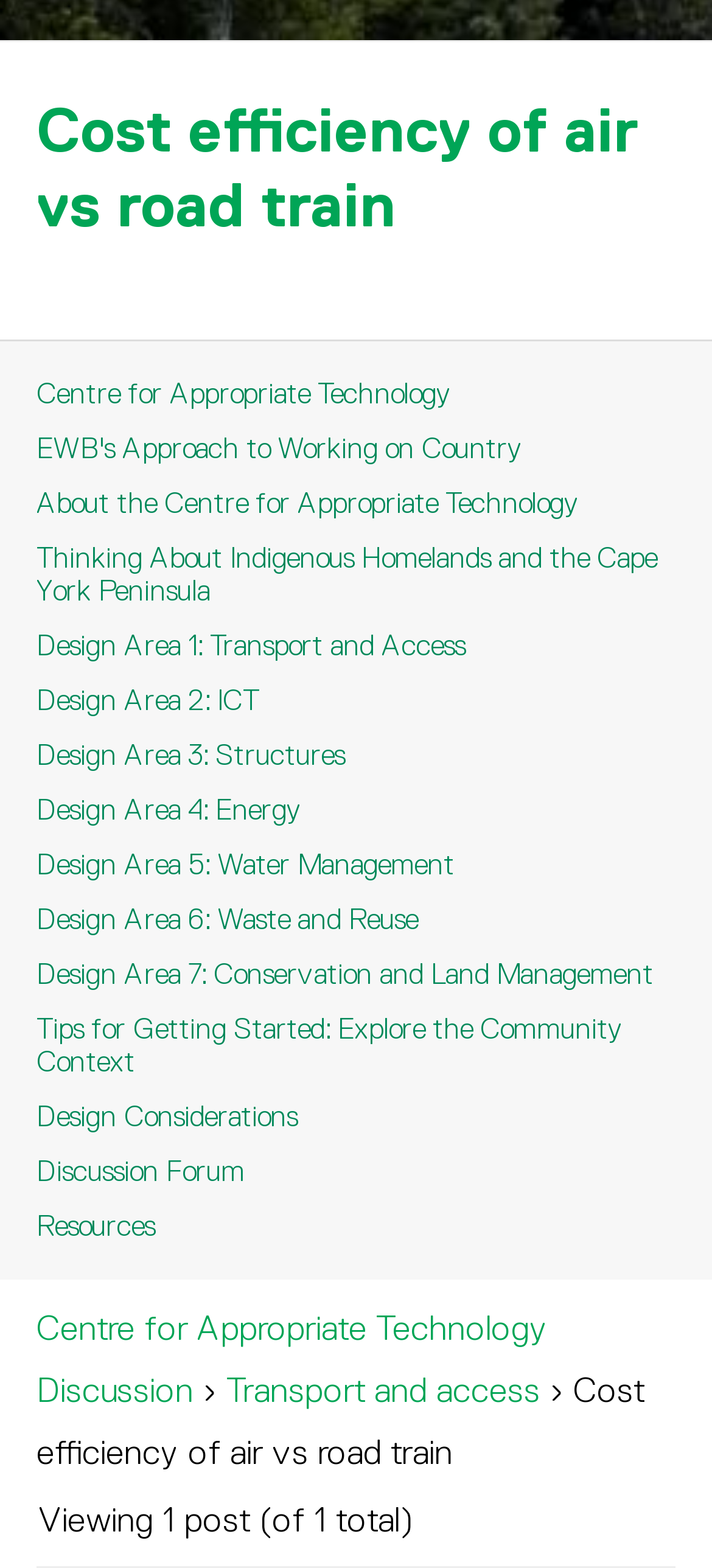Determine the bounding box for the UI element described here: "Resources".

[0.036, 0.765, 0.964, 0.799]